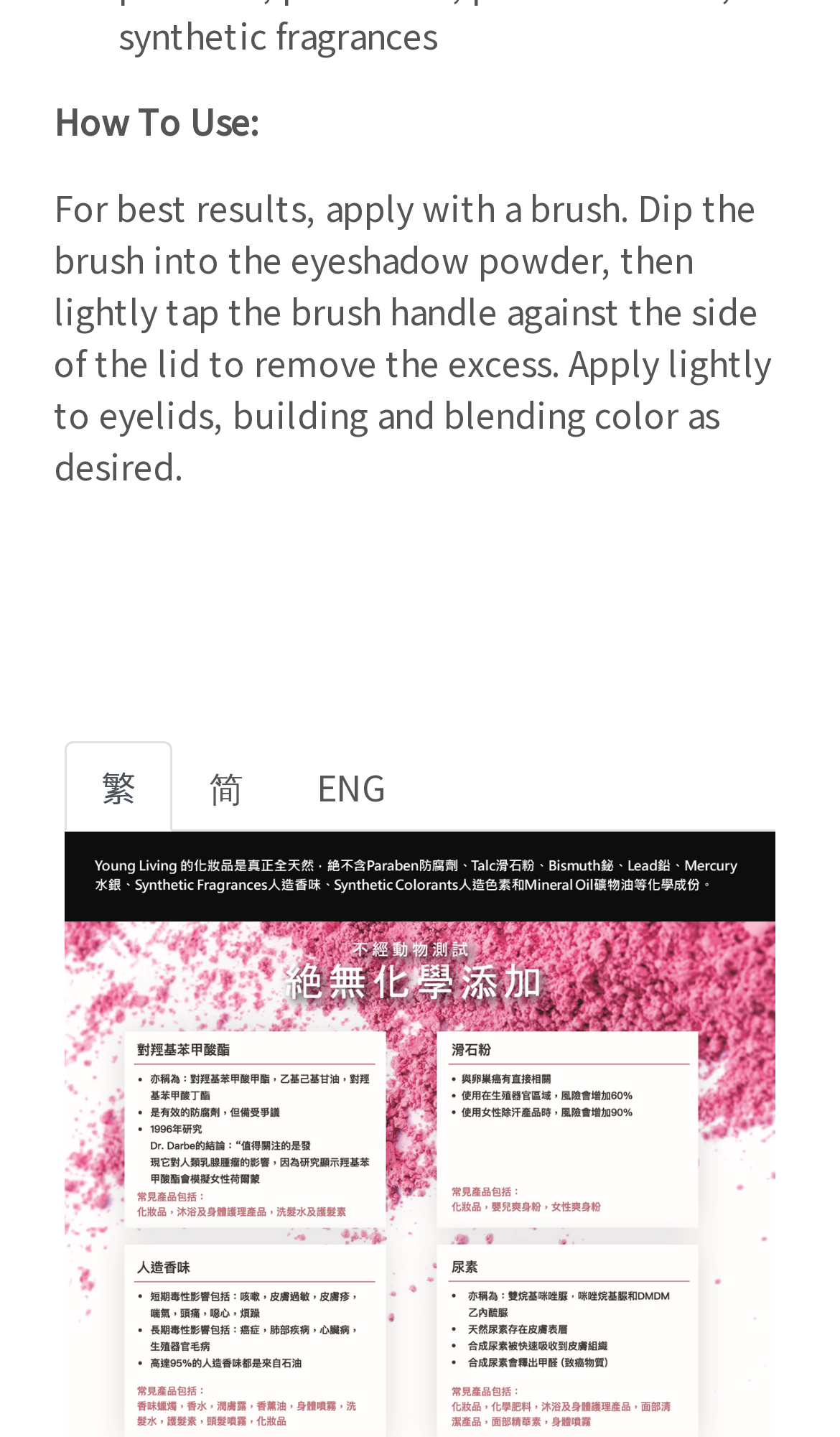Answer the question briefly using a single word or phrase: 
What is the orientation of the tab list?

Horizontal